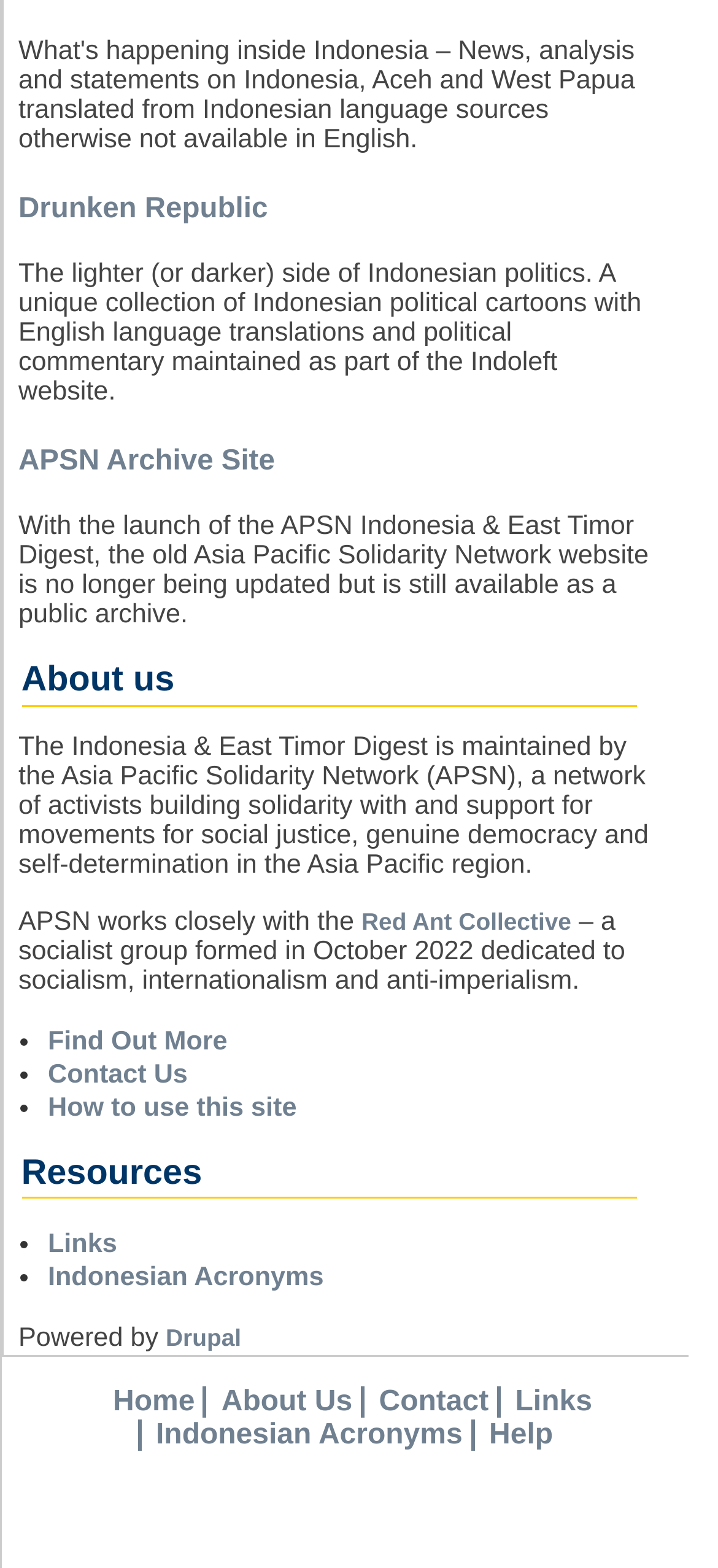Can you provide the bounding box coordinates for the element that should be clicked to implement the instruction: "Find out more about the website"?

[0.067, 0.655, 0.317, 0.674]